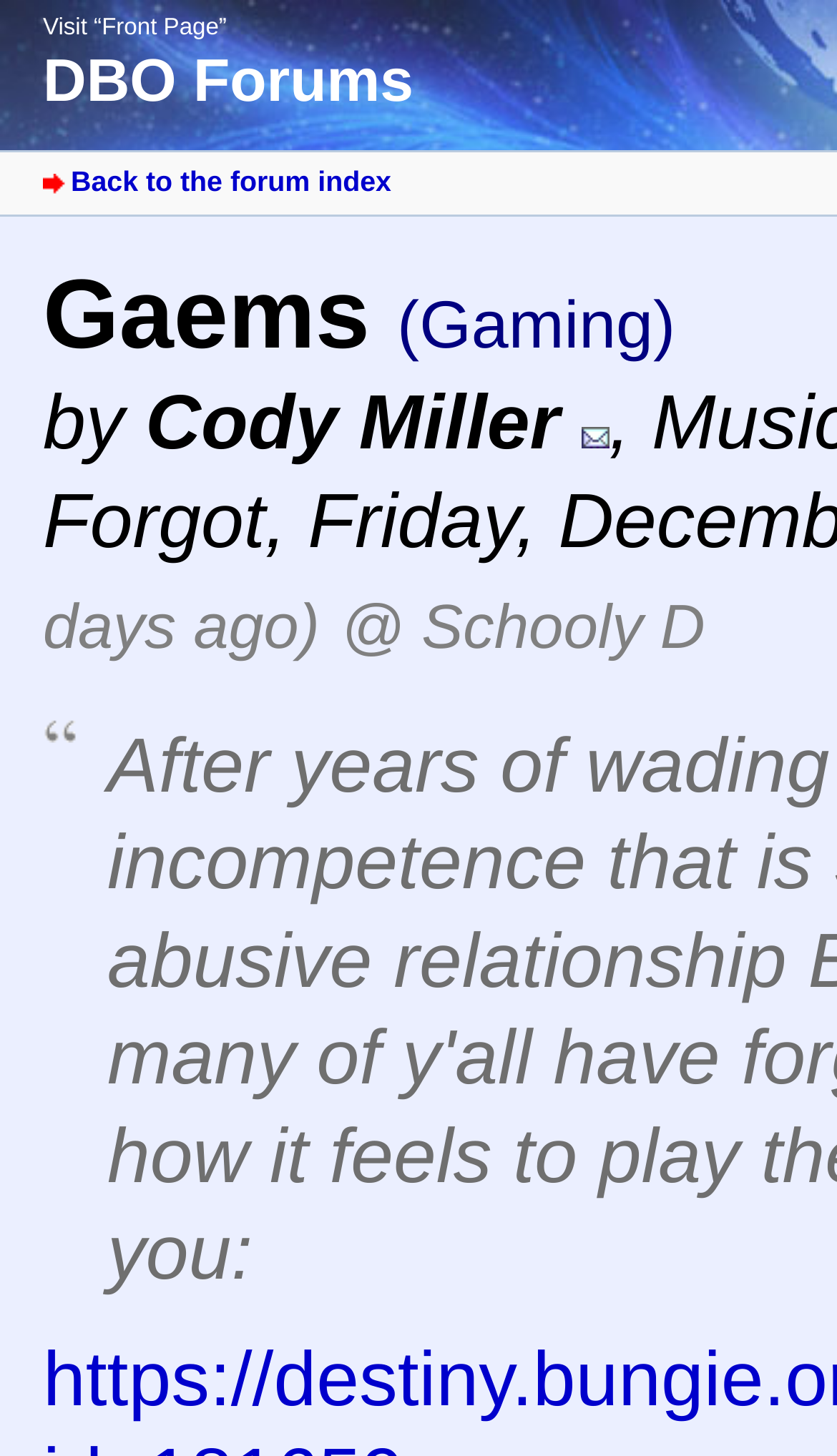Give a succinct answer to this question in a single word or phrase: 
What is the name of the forum?

DBO Forums